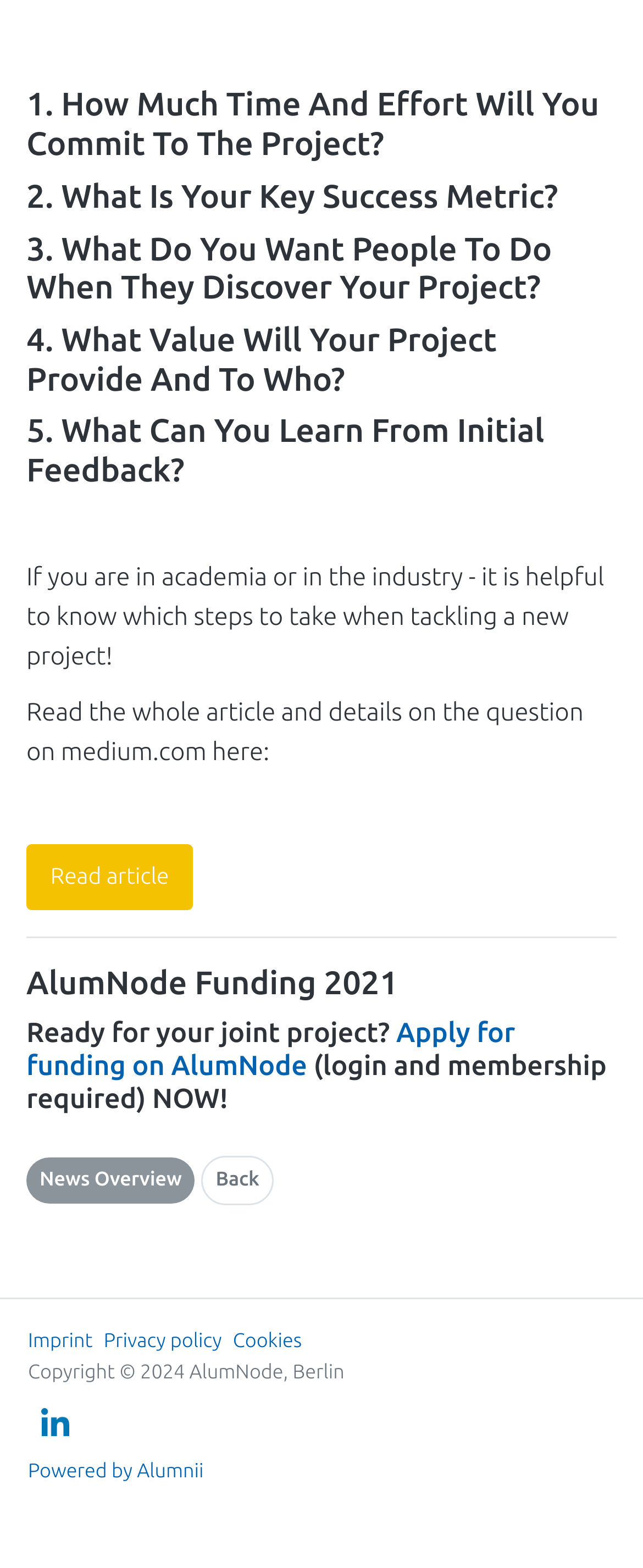Extract the bounding box of the UI element described as: "Privacy policy".

[0.161, 0.849, 0.345, 0.862]